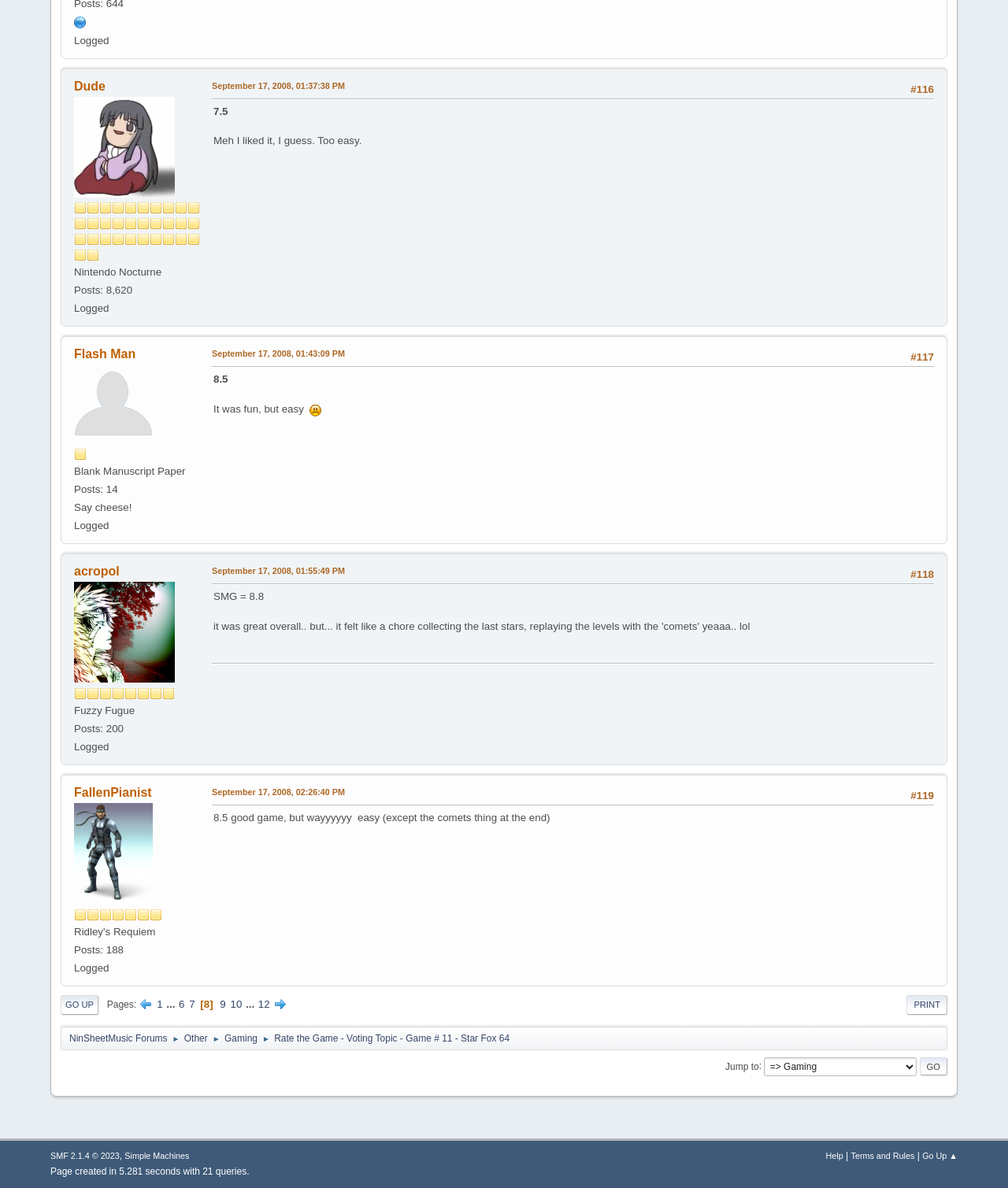Please give the bounding box coordinates of the area that should be clicked to fulfill the following instruction: "View the profile of 'acropol'". The coordinates should be in the format of four float numbers from 0 to 1, i.e., [left, top, right, bottom].

[0.073, 0.475, 0.198, 0.488]